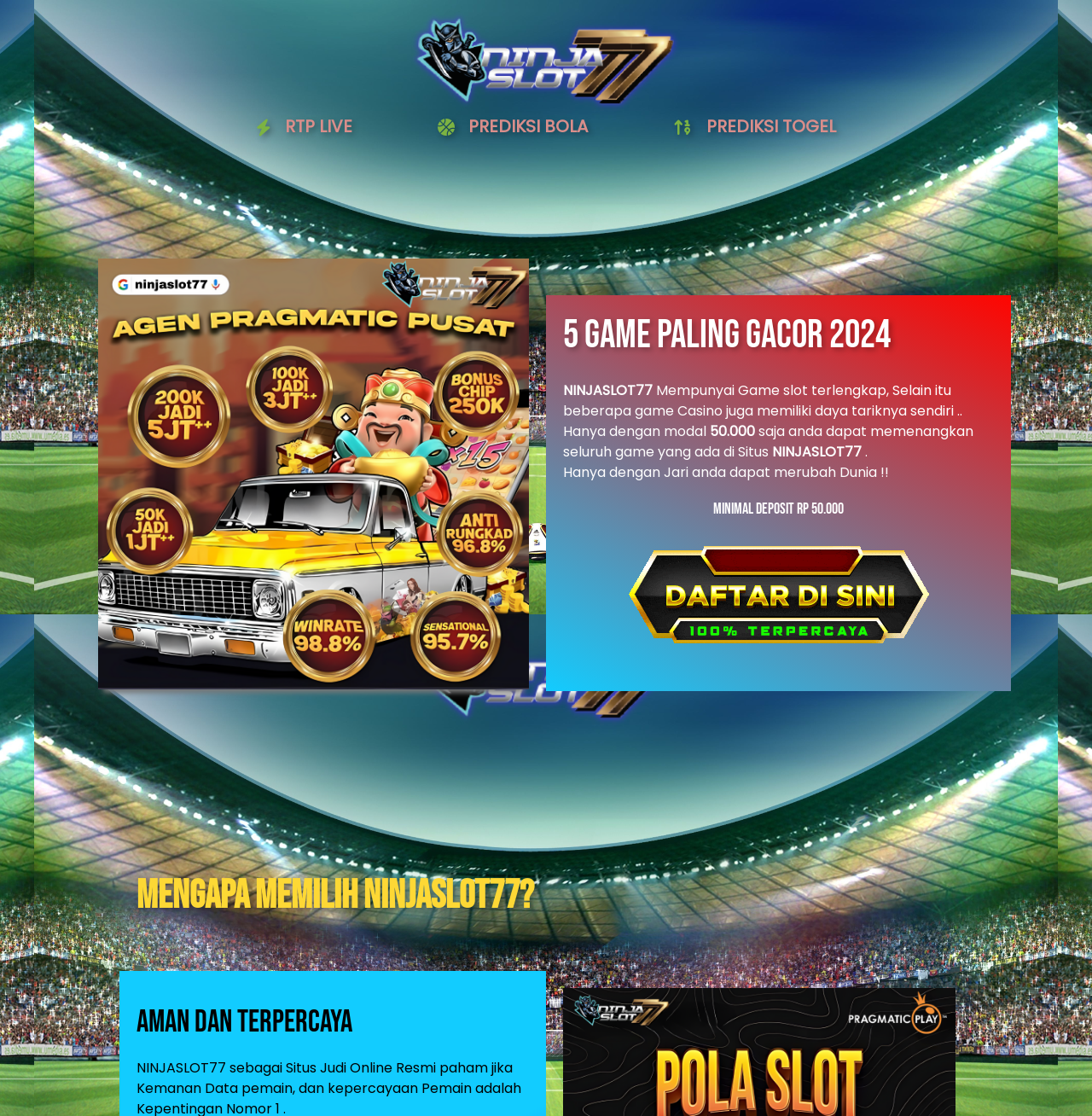Please look at the image and answer the question with a detailed explanation: What is the theme of the games available on the website?

The theme of the games available on the website can be inferred from the text on the webpage, which mentions 'Game slot terlengkap' and 'game Casino'. This suggests that the website offers a range of slot and casino games.